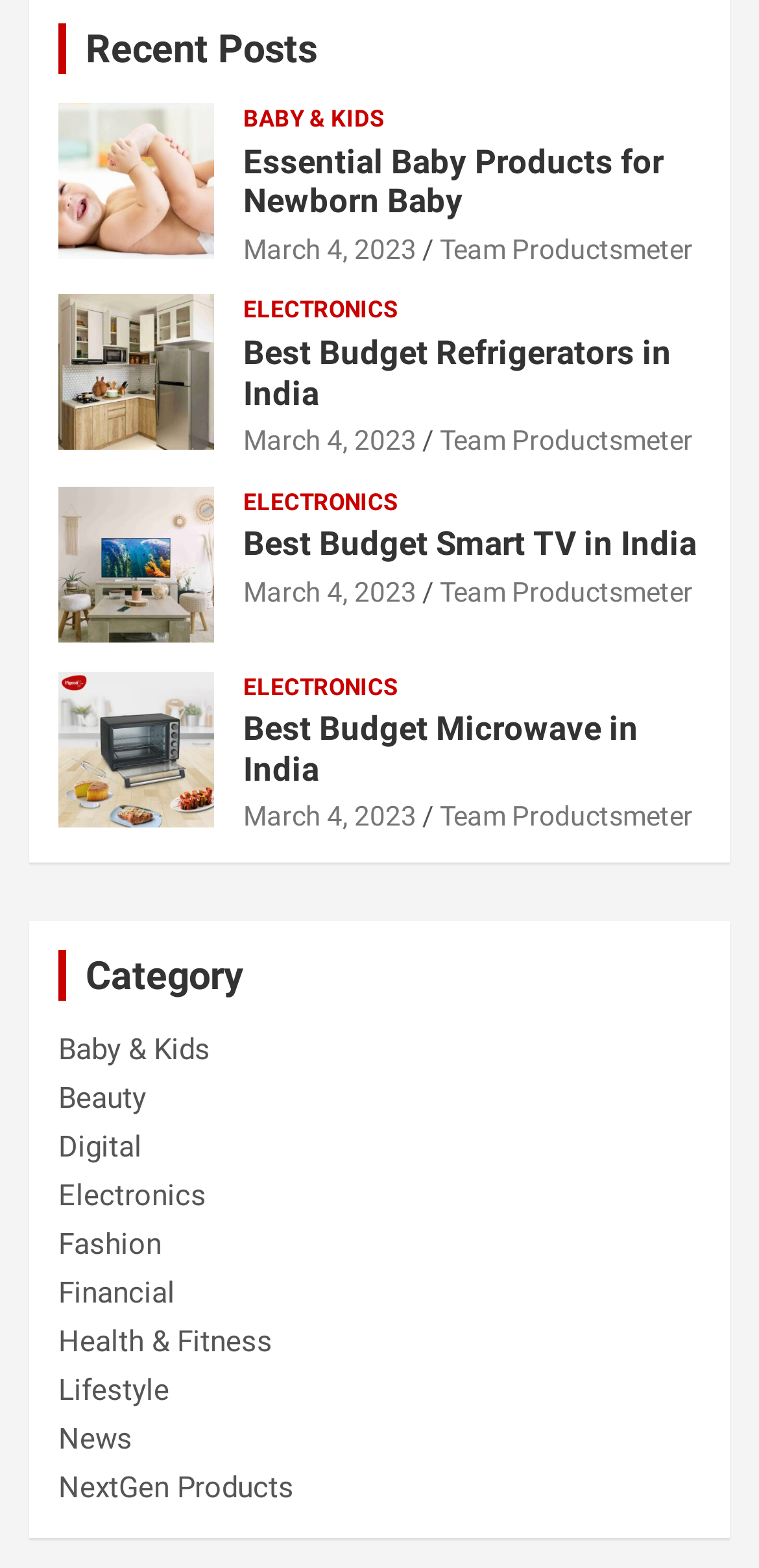Analyze the image and provide a detailed answer to the question: What is the date of the latest post?

The date of the latest post is mentioned as 'March 4, 2023' which is common to all the posts on the webpage.